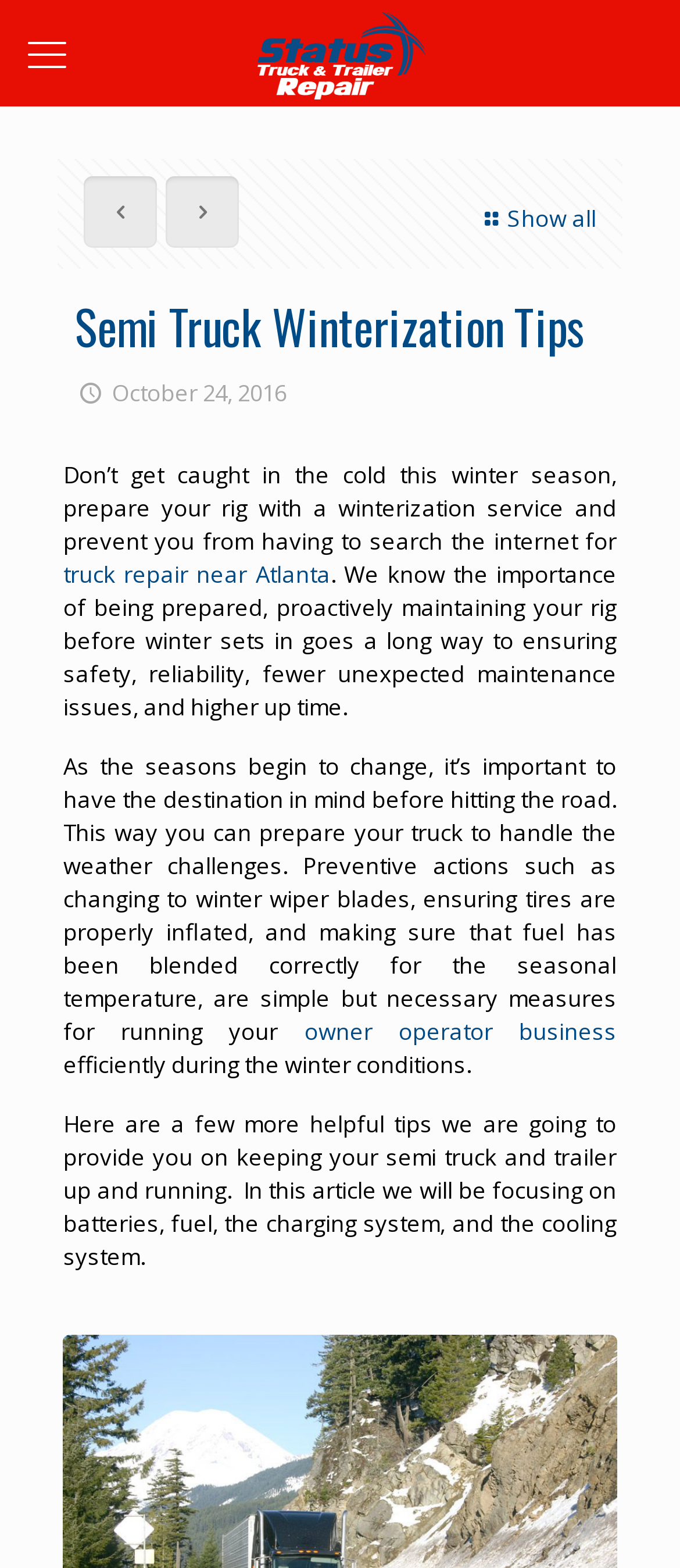Describe all the visual and textual components of the webpage comprehensively.

The webpage is about semi truck winterization tips and repair services. At the top, there is a logo of "Semi Truck Repair" accompanied by a link with the same text. Below the logo, there are four social media links represented by icons. 

The main content of the webpage starts with a heading "Semi Truck Winterization Tips" followed by a timestamp "October 24, 2016". The article begins by emphasizing the importance of preparing one's rig for the winter season to prevent unexpected maintenance issues and ensure safety and reliability. 

The text is divided into paragraphs, with links to related topics such as "truck repair near Atlanta" and "owner operator business" scattered throughout. The article provides tips on how to prepare one's truck for winter, including changing to winter wiper blades, ensuring proper tire inflation, and blending fuel correctly for the seasonal temperature. 

Towards the end of the article, there is a mention of focusing on specific areas such as batteries, fuel, the charging system, and the cooling system to keep semi trucks and trailers running efficiently during winter conditions. At the bottom right, there is a link represented by an icon.